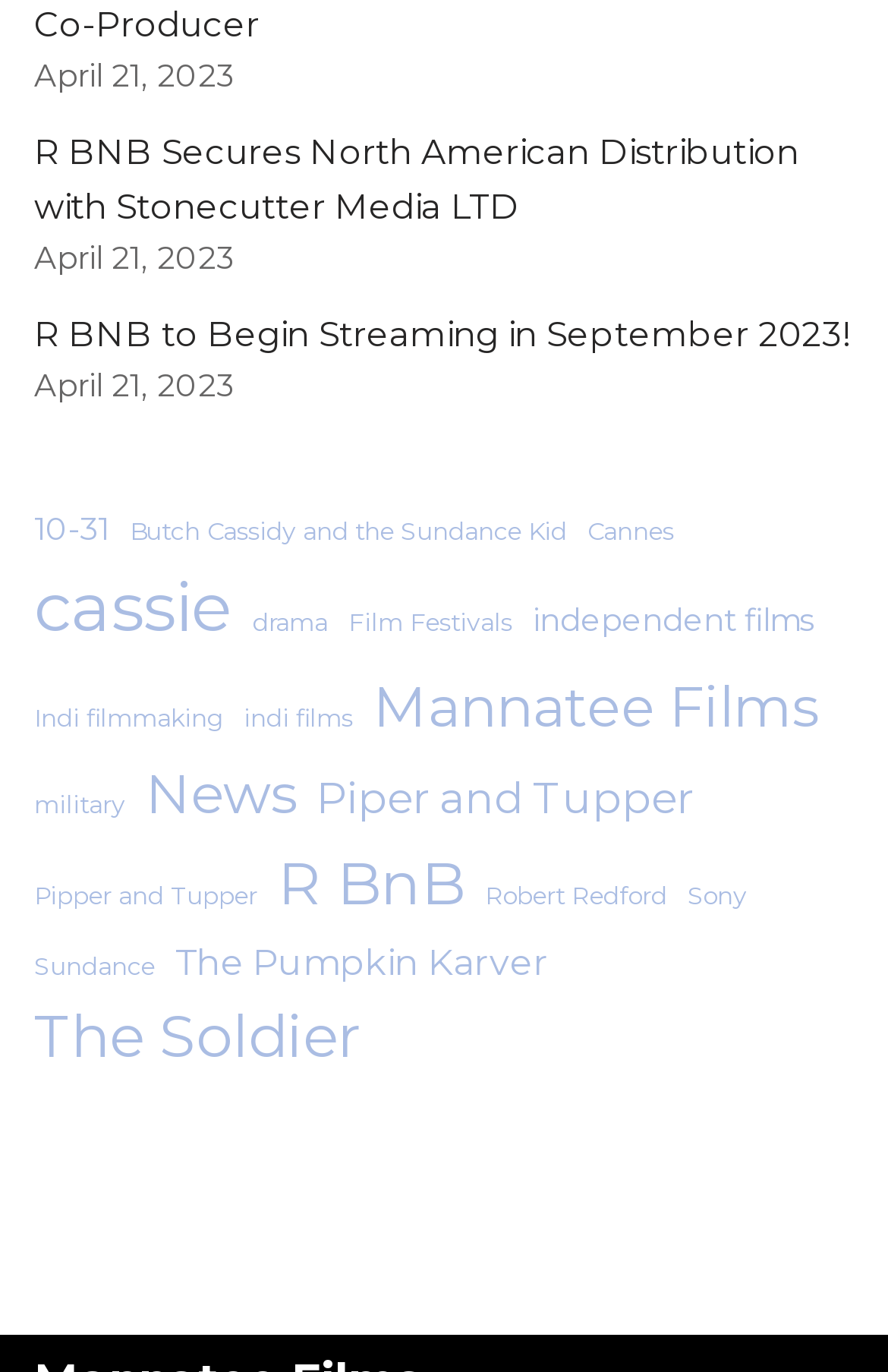Select the bounding box coordinates of the element I need to click to carry out the following instruction: "Read news about R BNB".

[0.038, 0.095, 0.9, 0.166]